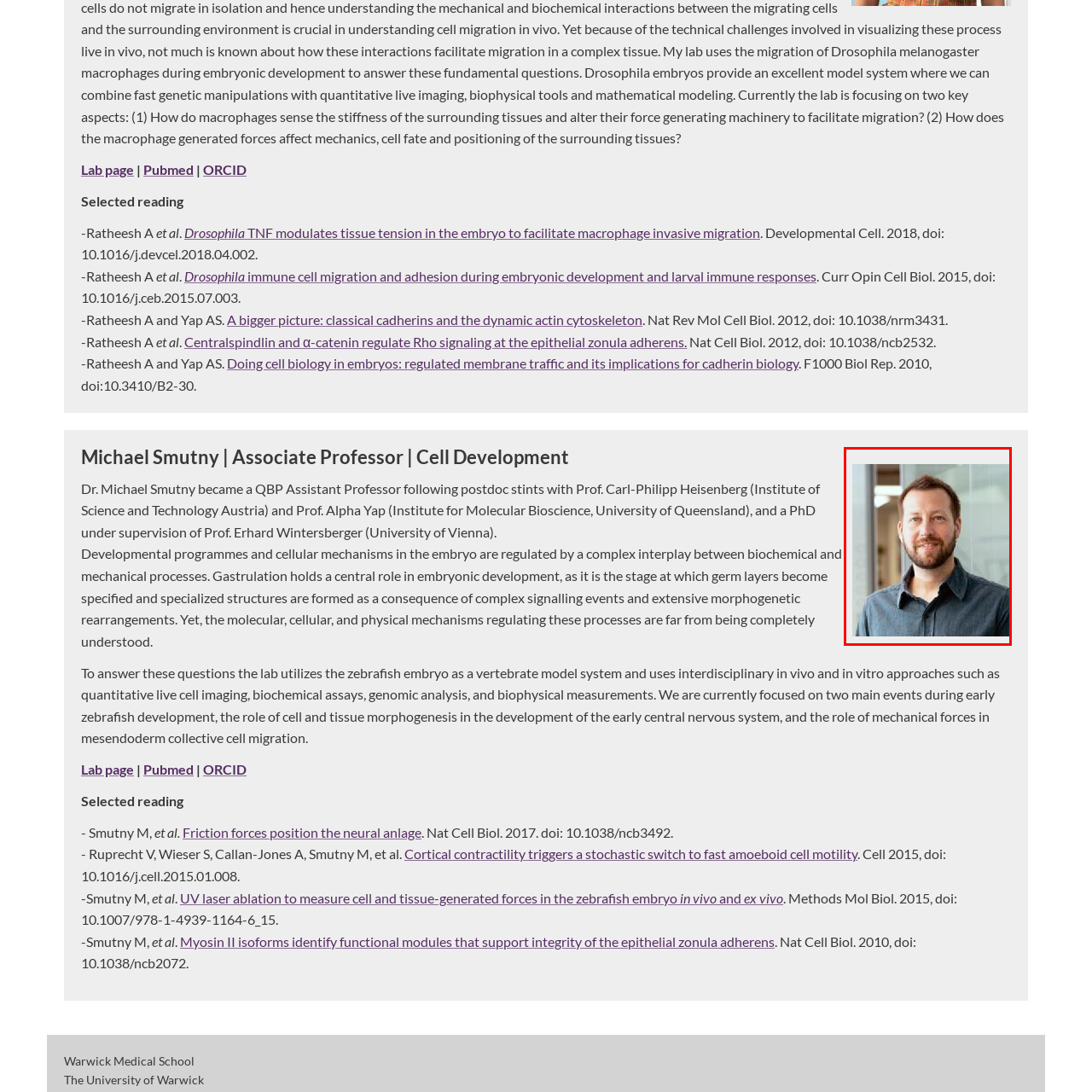Focus on the highlighted area in red, What is the subject of Dr. Smutny's research? Answer using a single word or phrase.

Embryonic development